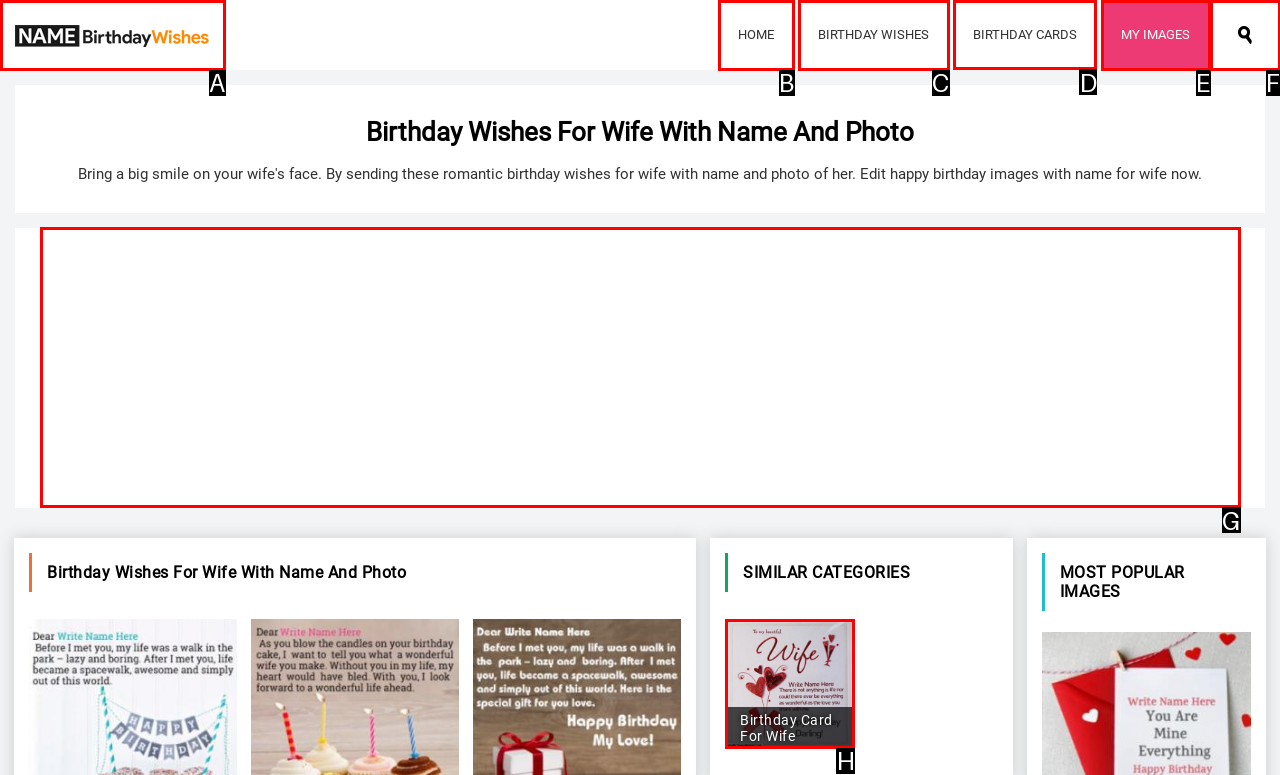Choose the letter of the UI element necessary for this task: edit birthday cards
Answer with the correct letter.

D